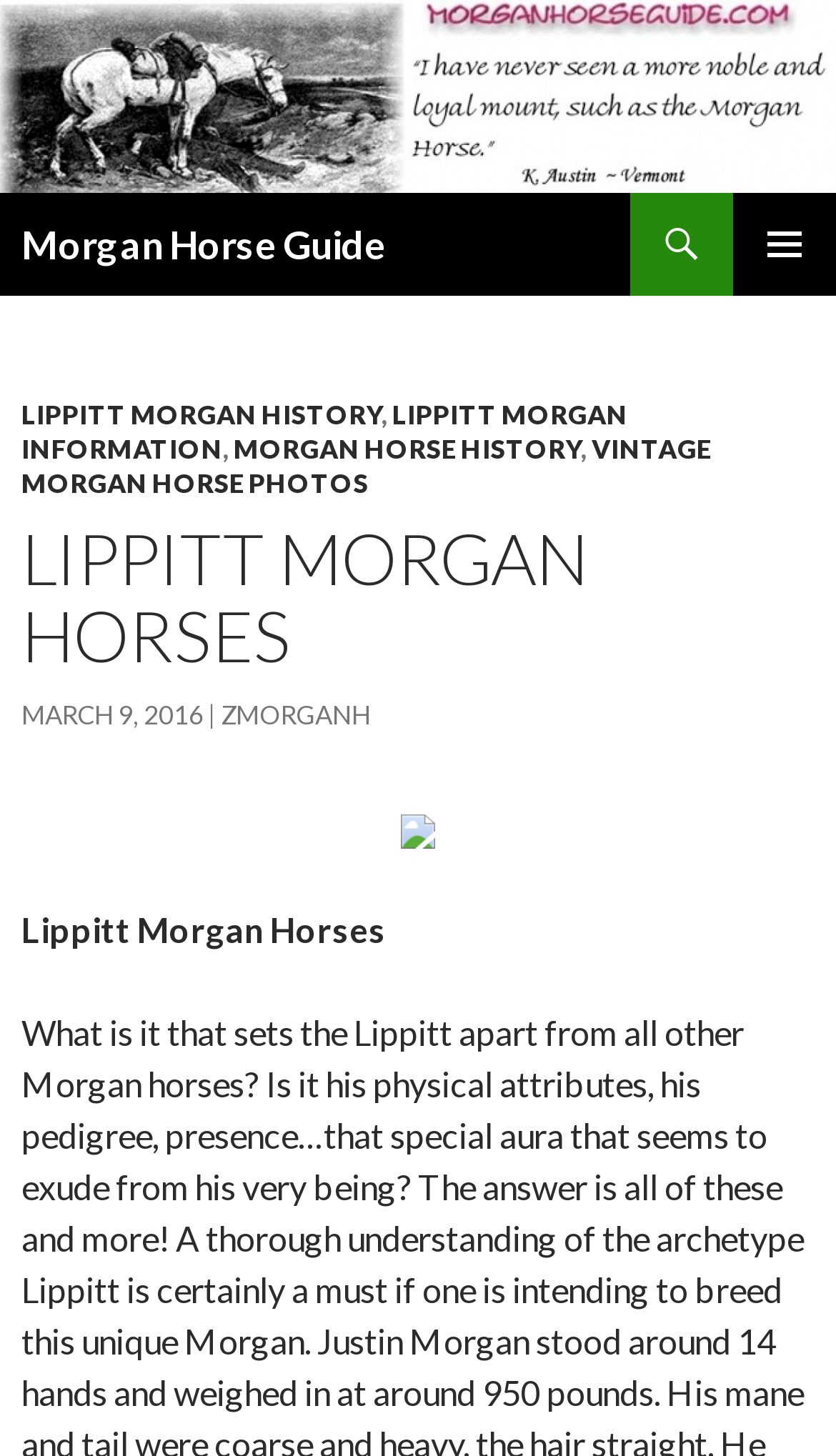Using the provided description: "Primary Menu", find the bounding box coordinates of the corresponding UI element. The output should be four float numbers between 0 and 1, in the format [left, top, right, bottom].

[0.877, 0.132, 1.0, 0.203]